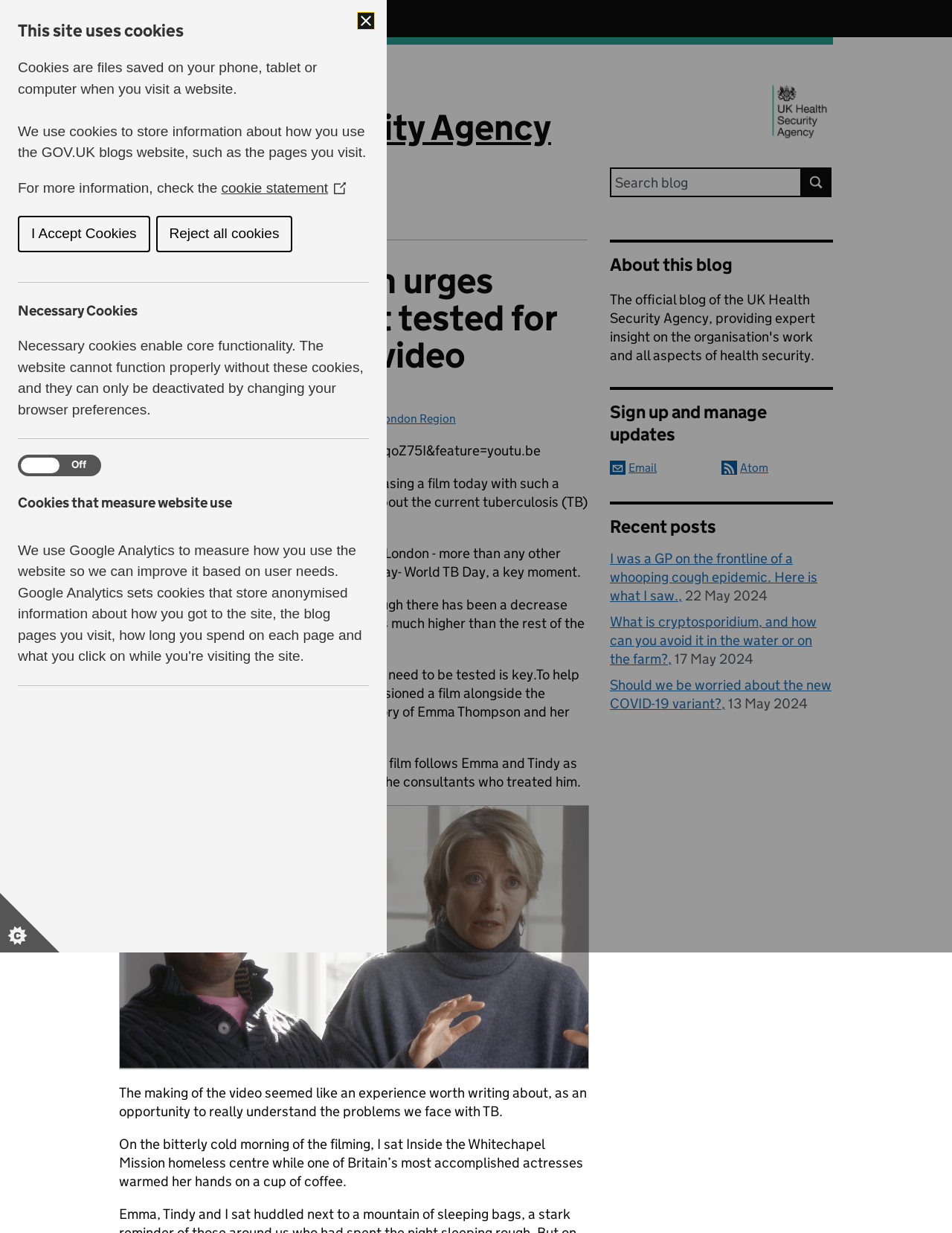Who is the author of the blog post?
Provide a detailed and well-explained answer to the question.

The author of the blog post can be found in the section that provides information about the blog post. This section is located below the heading of the blog post and contains the text 'Posted by: Yvonne Doyle', which indicates that the author of the blog post is Yvonne Doyle.